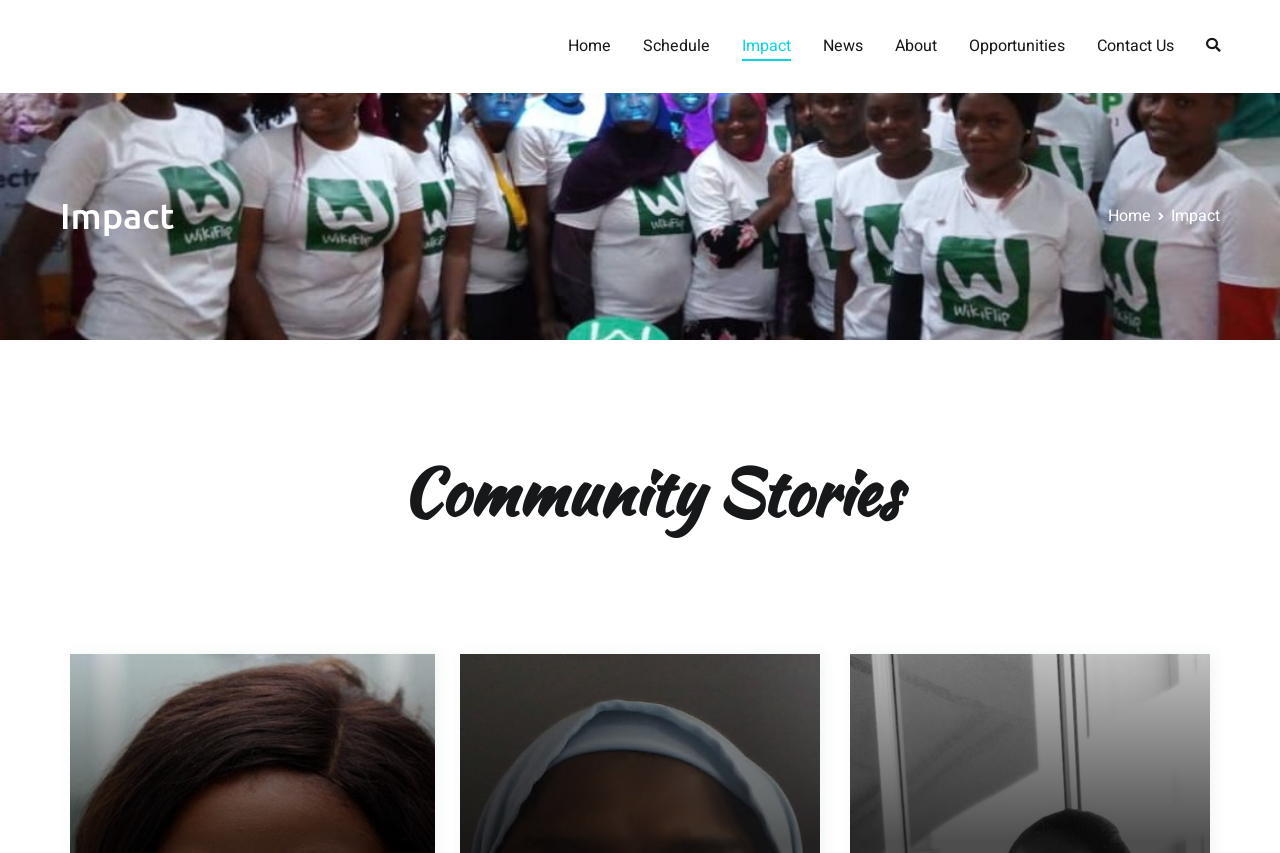Locate the bounding box of the UI element defined by this description: "News". The coordinates should be given as four float numbers between 0 and 1, formatted as [left, top, right, bottom].

[0.643, 0.038, 0.674, 0.071]